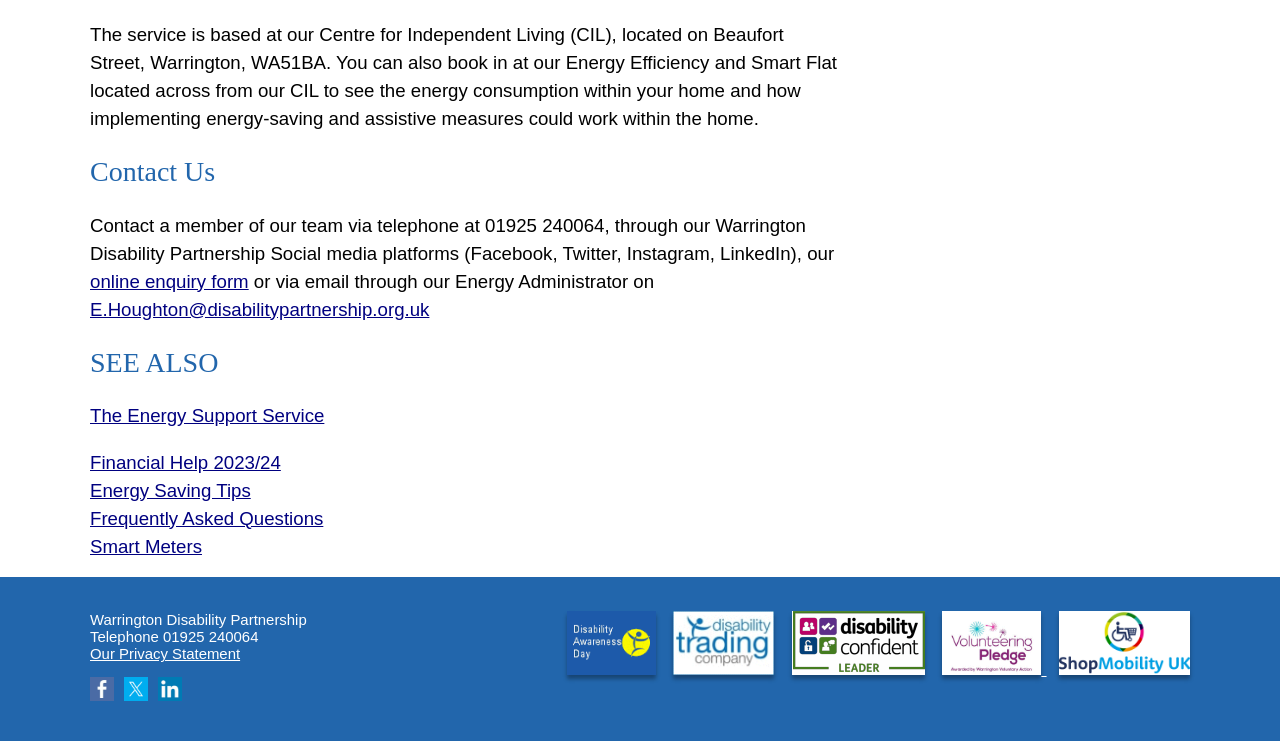What social media platforms are available?
Kindly offer a comprehensive and detailed response to the question.

The webpage provides links to the organization's social media platforms, including Facebook, Twitter, and LinkedIn, which are represented by their respective icons.